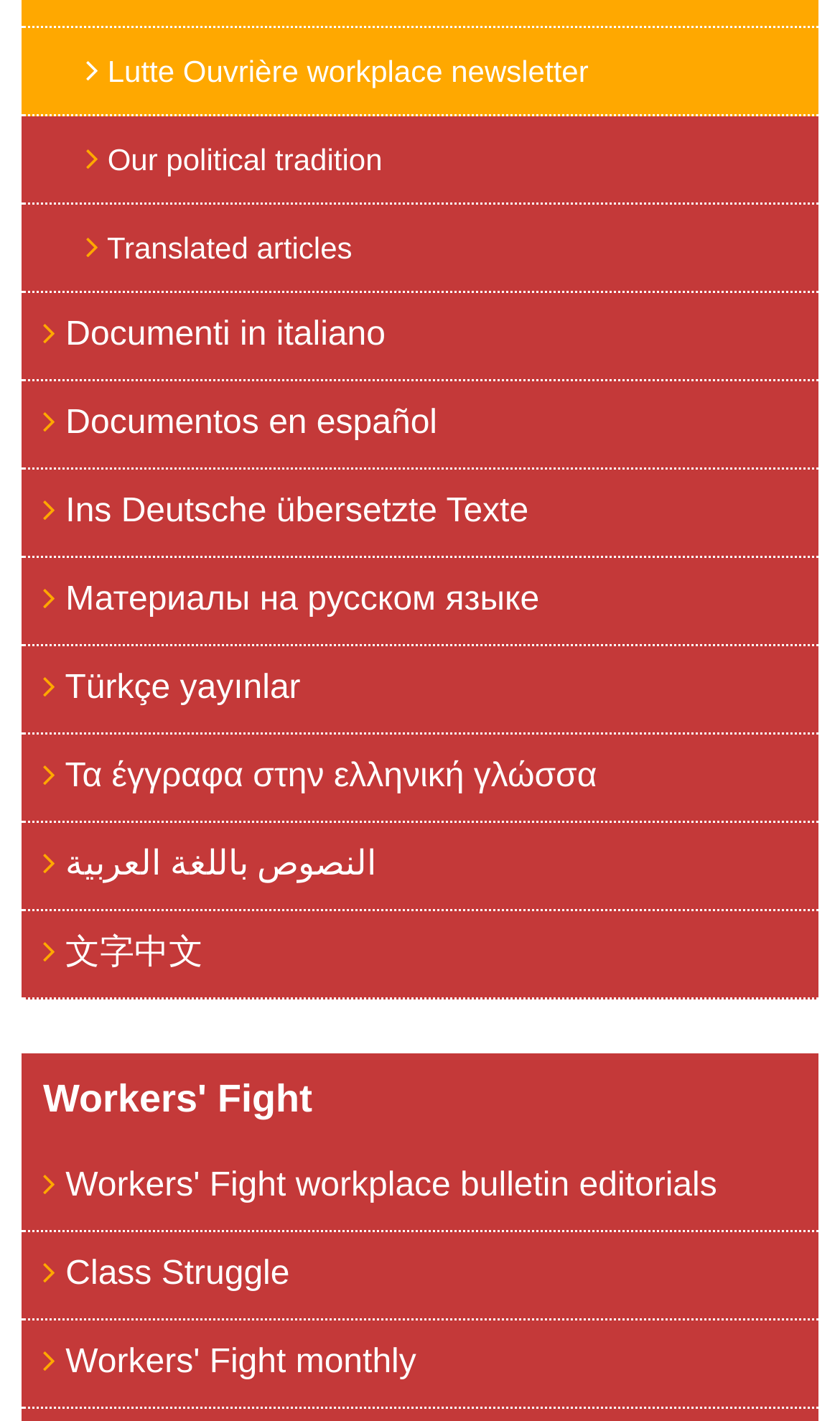Extract the bounding box coordinates of the UI element described: "Our political tradition". Provide the coordinates in the format [left, top, right, bottom] with values ranging from 0 to 1.

[0.026, 0.082, 0.974, 0.144]